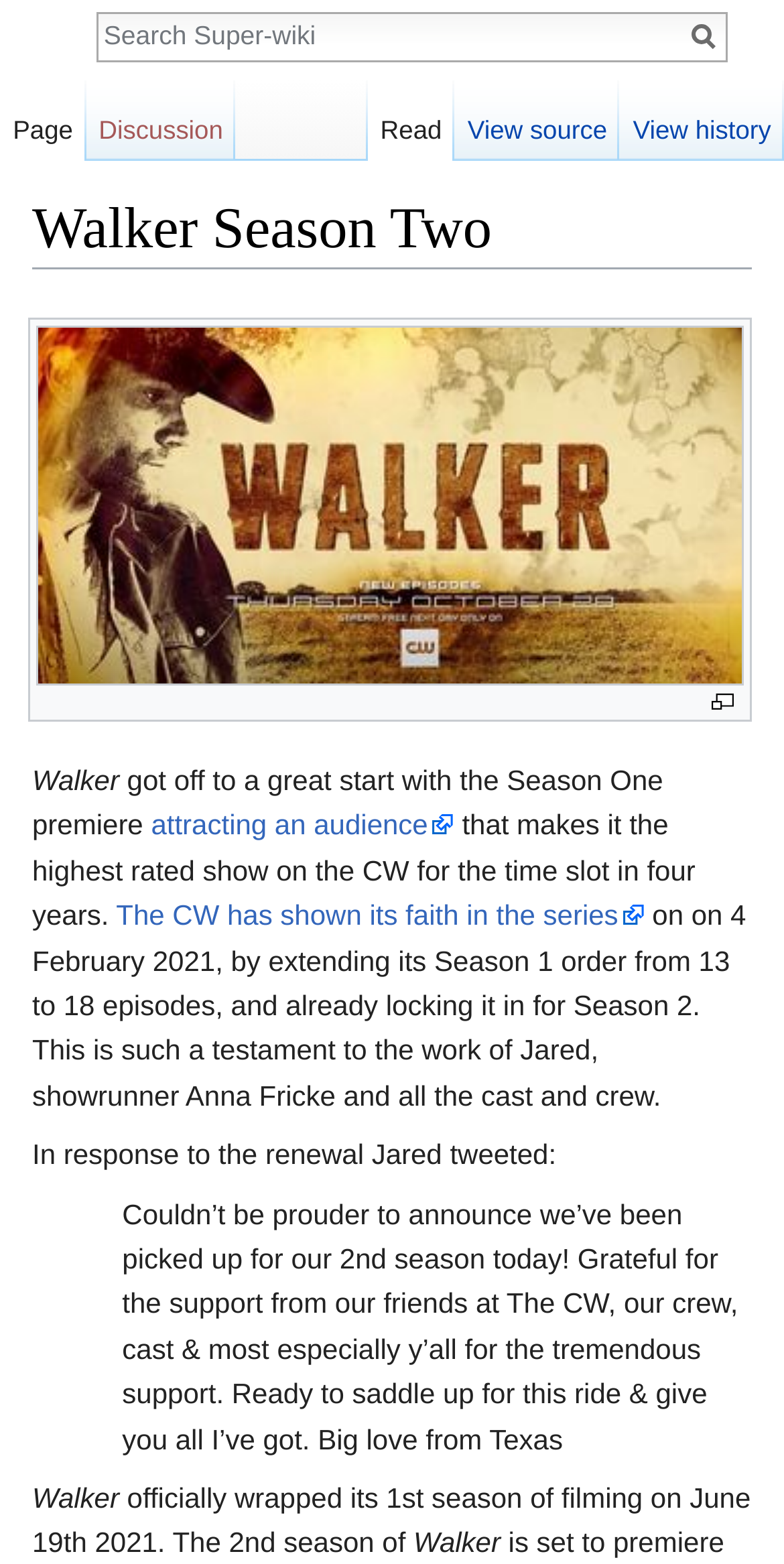Extract the main heading text from the webpage.

Walker Season Two